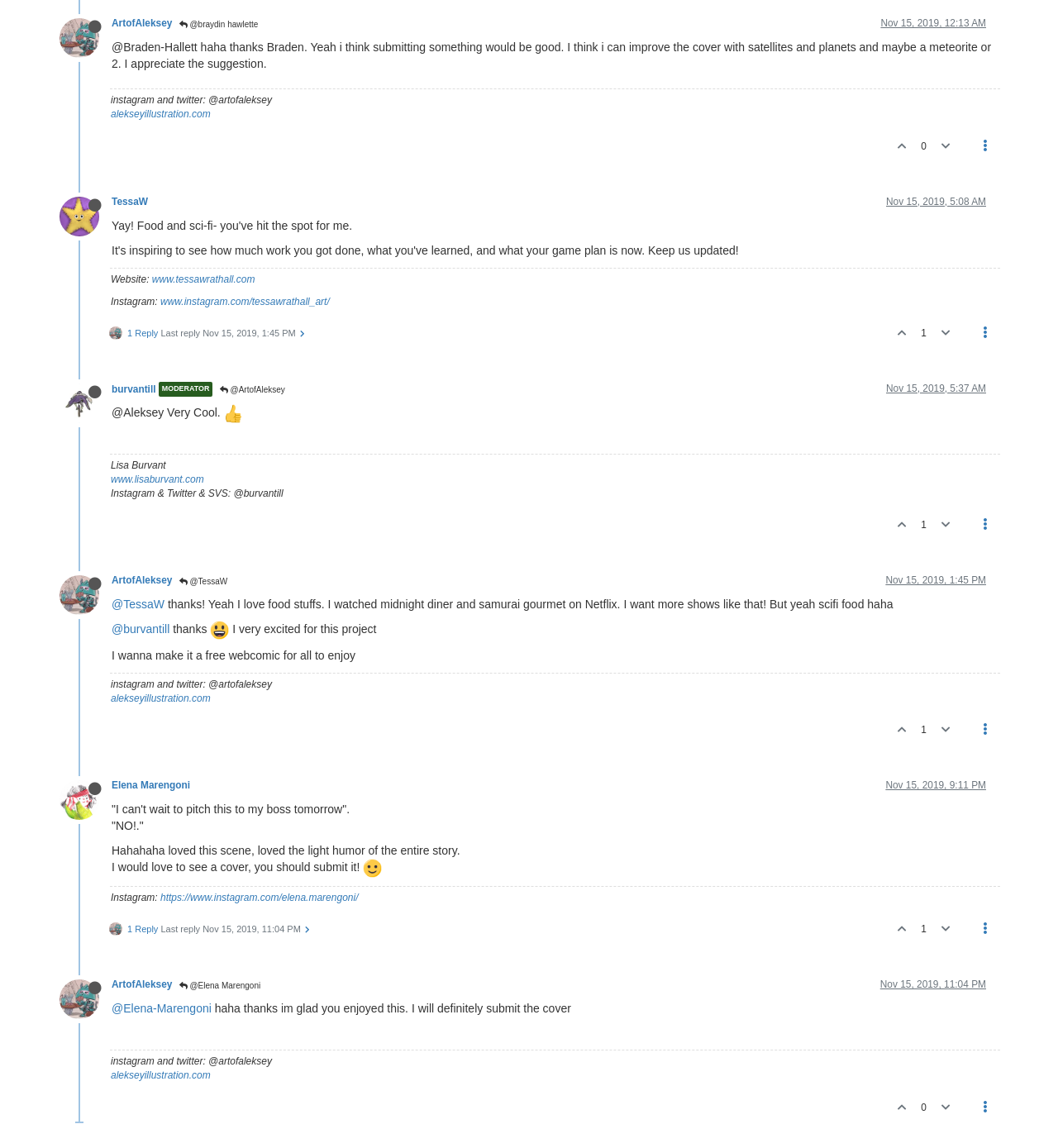What is the username of the first person who commented?
Refer to the image and provide a detailed answer to the question.

The first comment is from '@Braden-Hallett haha thanks Braden. Yeah i think submitting something would be good. I think i can improve the cover with satellites and planets and maybe a meteorite or 2. I appreciate the suggestion.' So, the username of the first person who commented is Braden-Hallett.